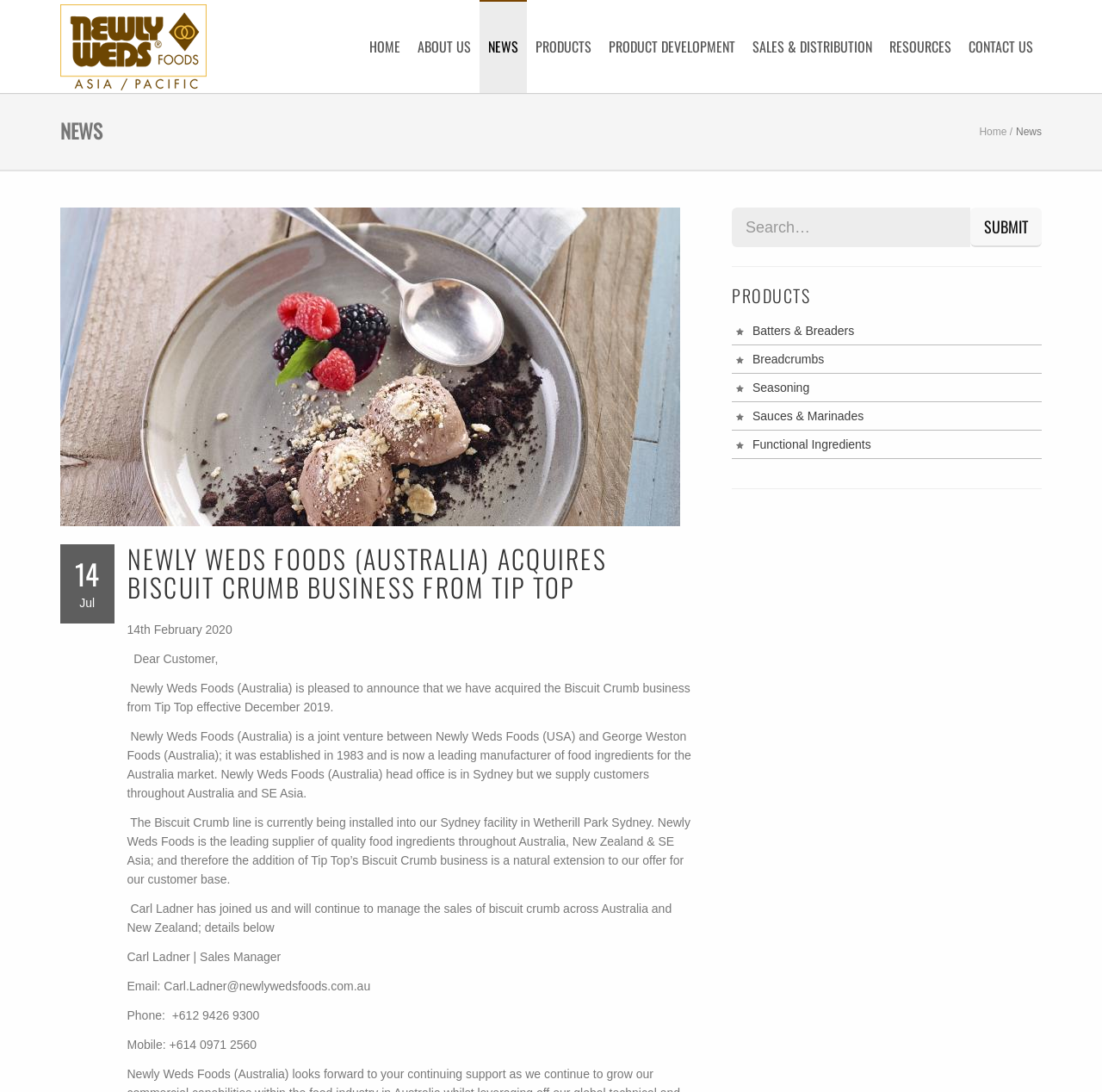What is the function of the textbox?
Using the visual information, reply with a single word or short phrase.

Search